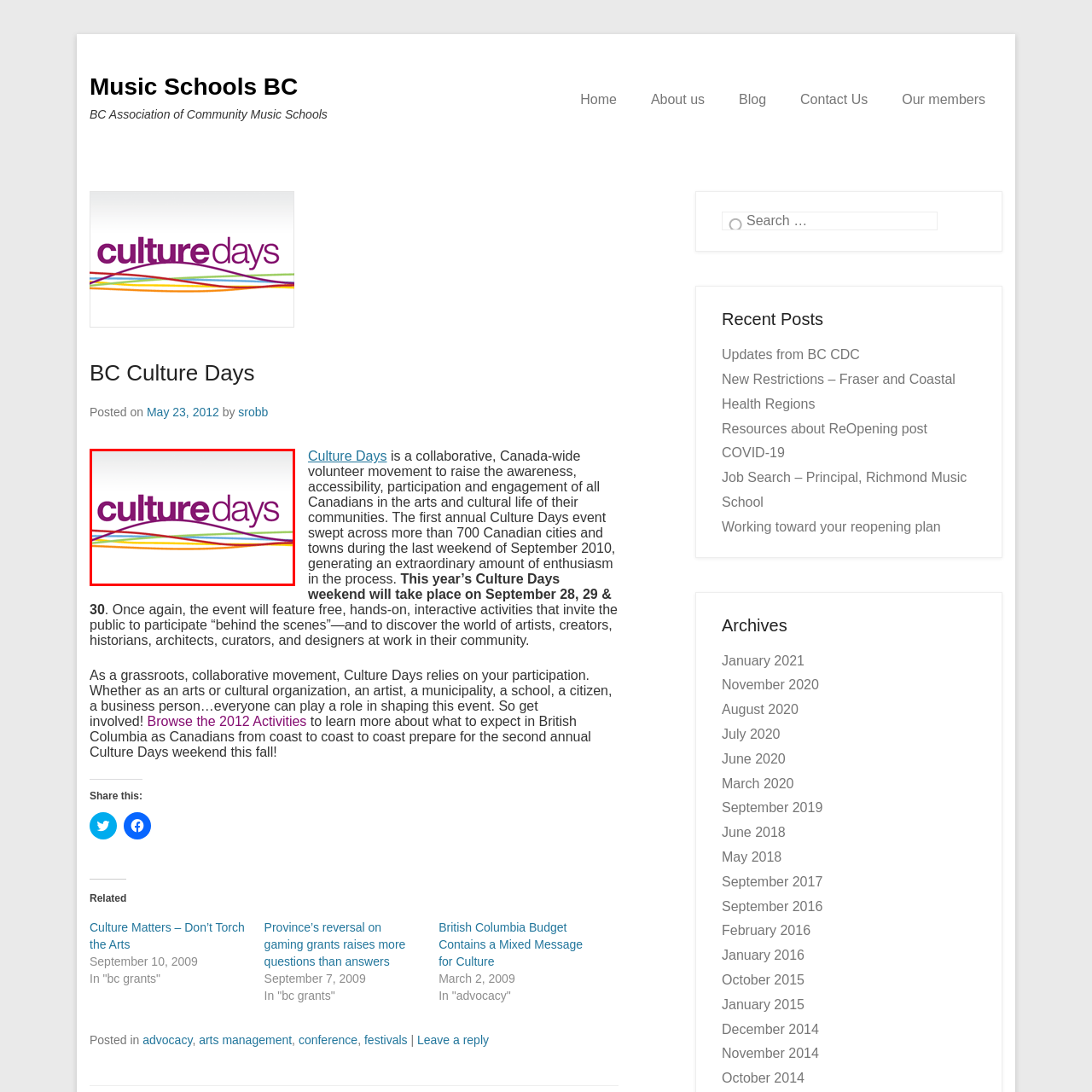Focus on the highlighted area in red, What is the purpose of the Culture Days initiative? Answer using a single word or phrase.

Promoting arts and culture